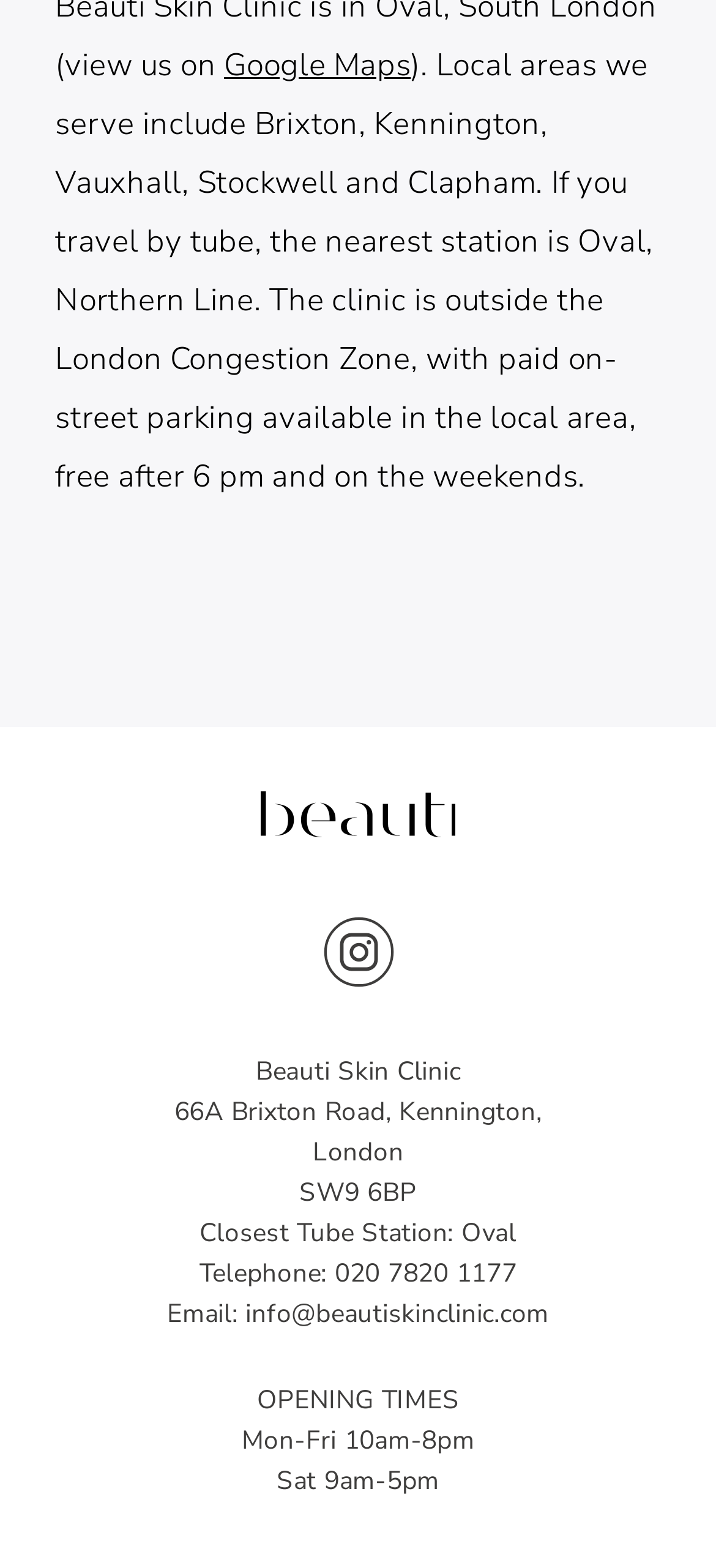What areas does the clinic serve?
Carefully examine the image and provide a detailed answer to the question.

The answer can be found in the StaticText element with the text 'Local areas we serve include Brixton, Kennington, Vauxhall, Stockwell and Clapham.'. This element is located near the top of the page, indicating that it is a detail about the clinic's services.